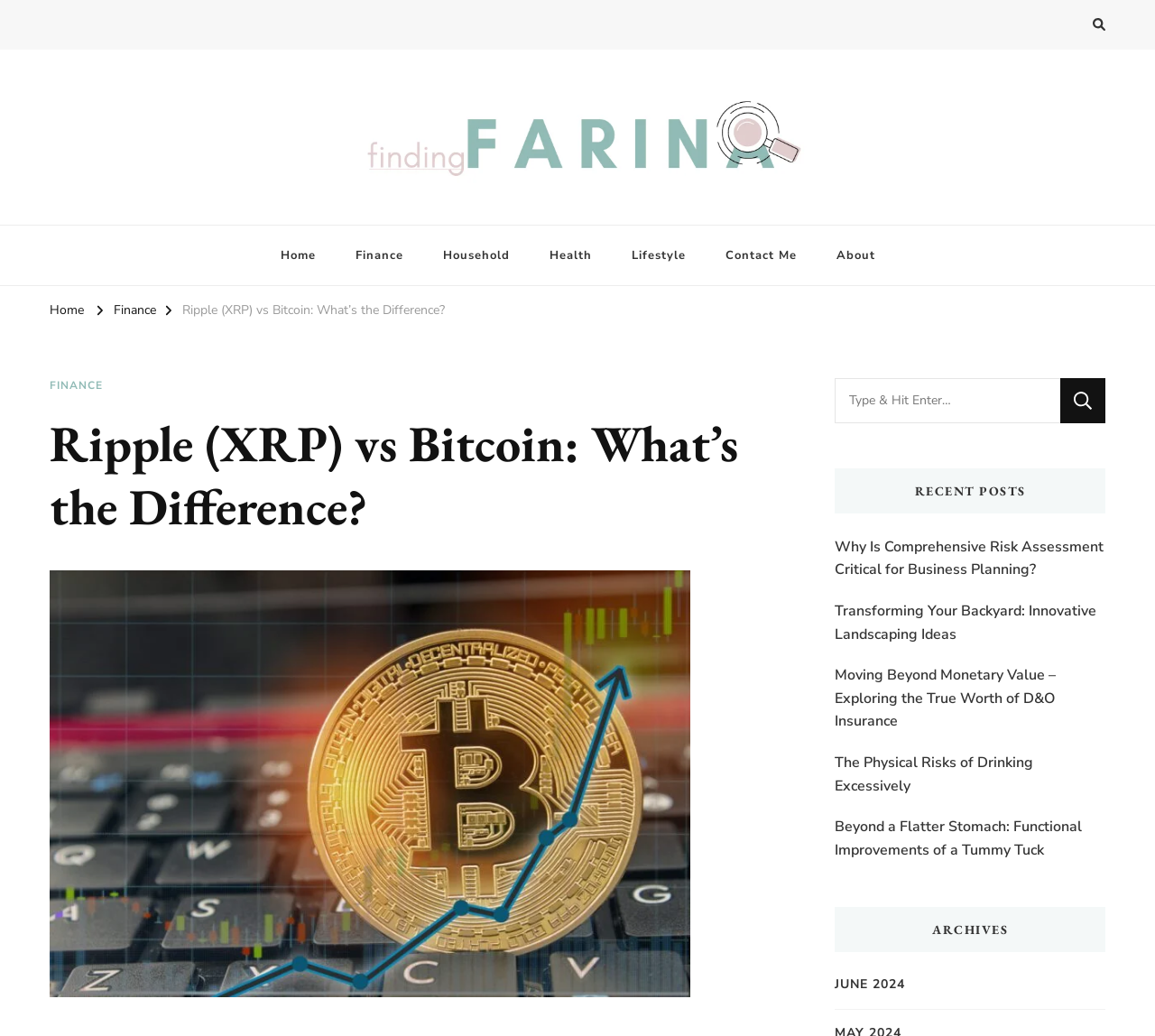Given the element description, predict the bounding box coordinates in the format (top-left x, top-left y, bottom-right x, bottom-right y), using floating point numbers between 0 and 1: June 2024

[0.723, 0.941, 0.784, 0.961]